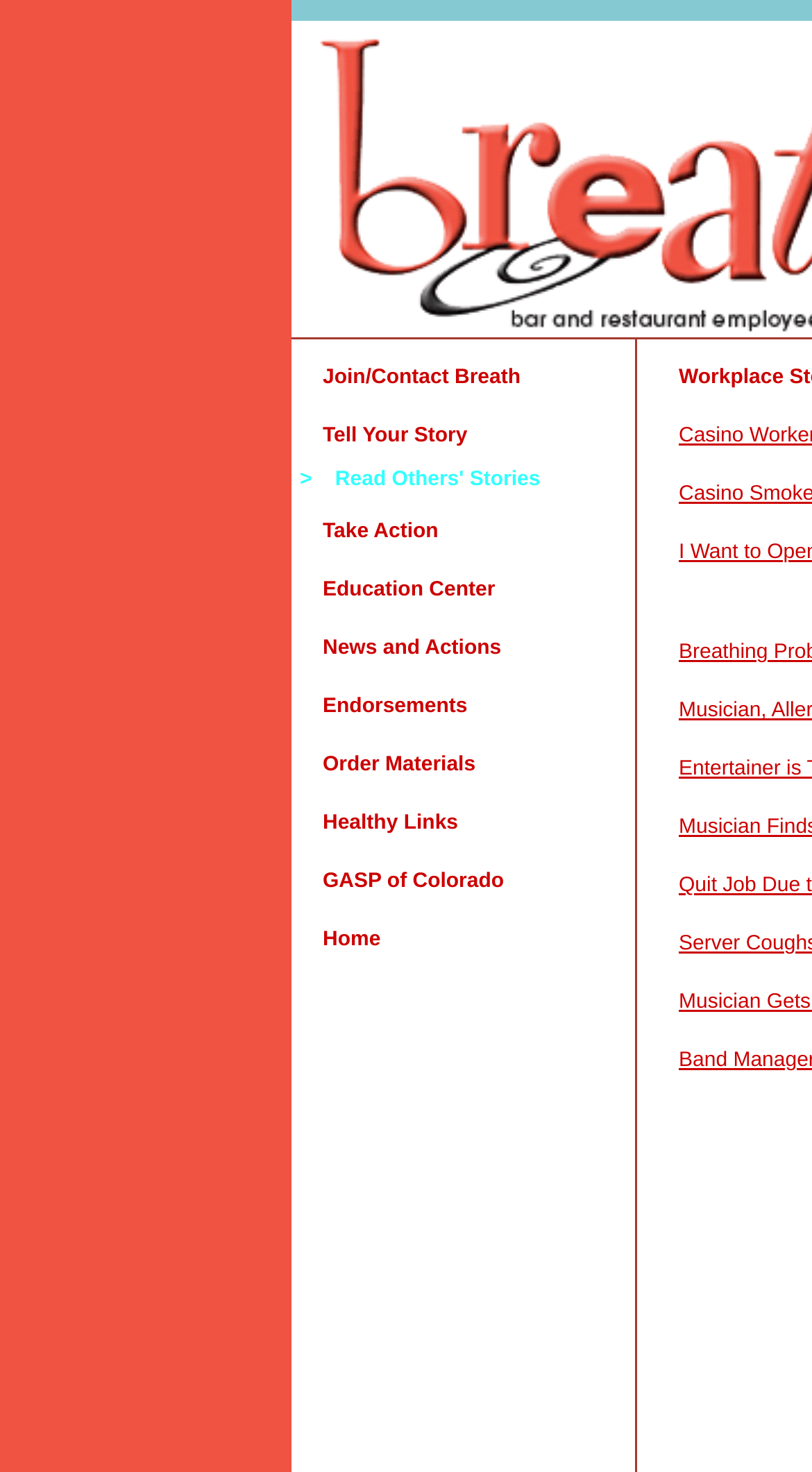Answer succinctly with a single word or phrase:
What is the position of the 'Home' link on the webpage?

Bottom